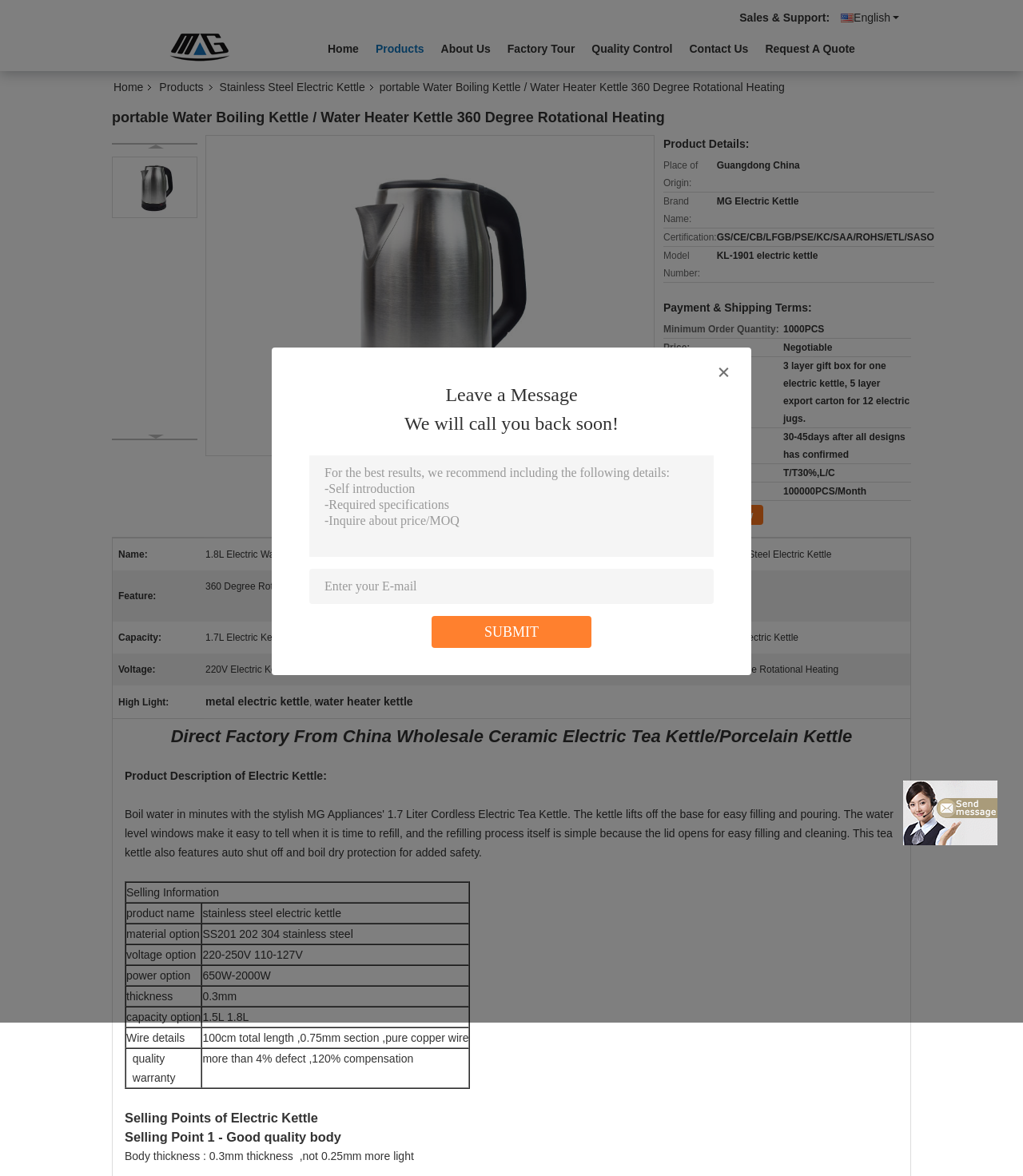Could you identify the text that serves as the heading for this webpage?

portable Water Boiling Kettle / Water Heater Kettle 360 Degree Rotational Heating